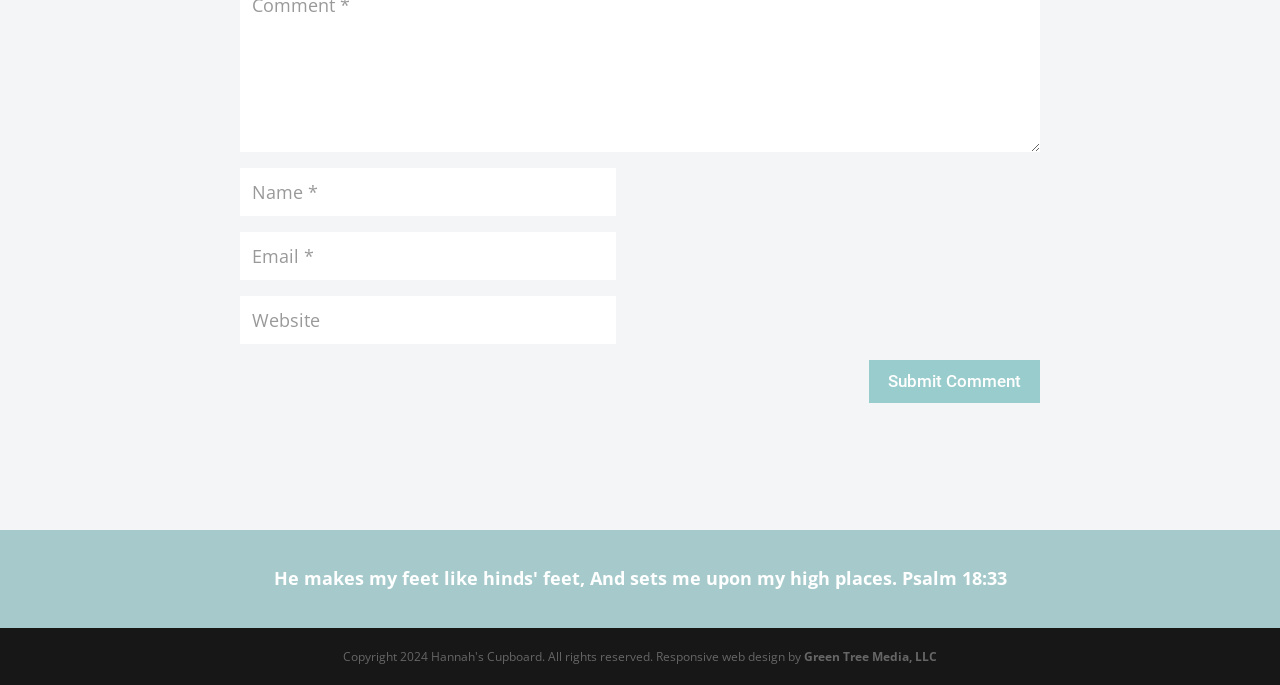Please provide the bounding box coordinates in the format (top-left x, top-left y, bottom-right x, bottom-right y). Remember, all values are floating point numbers between 0 and 1. What is the bounding box coordinate of the region described as: input value="Website" name="url"

[0.188, 0.432, 0.481, 0.502]